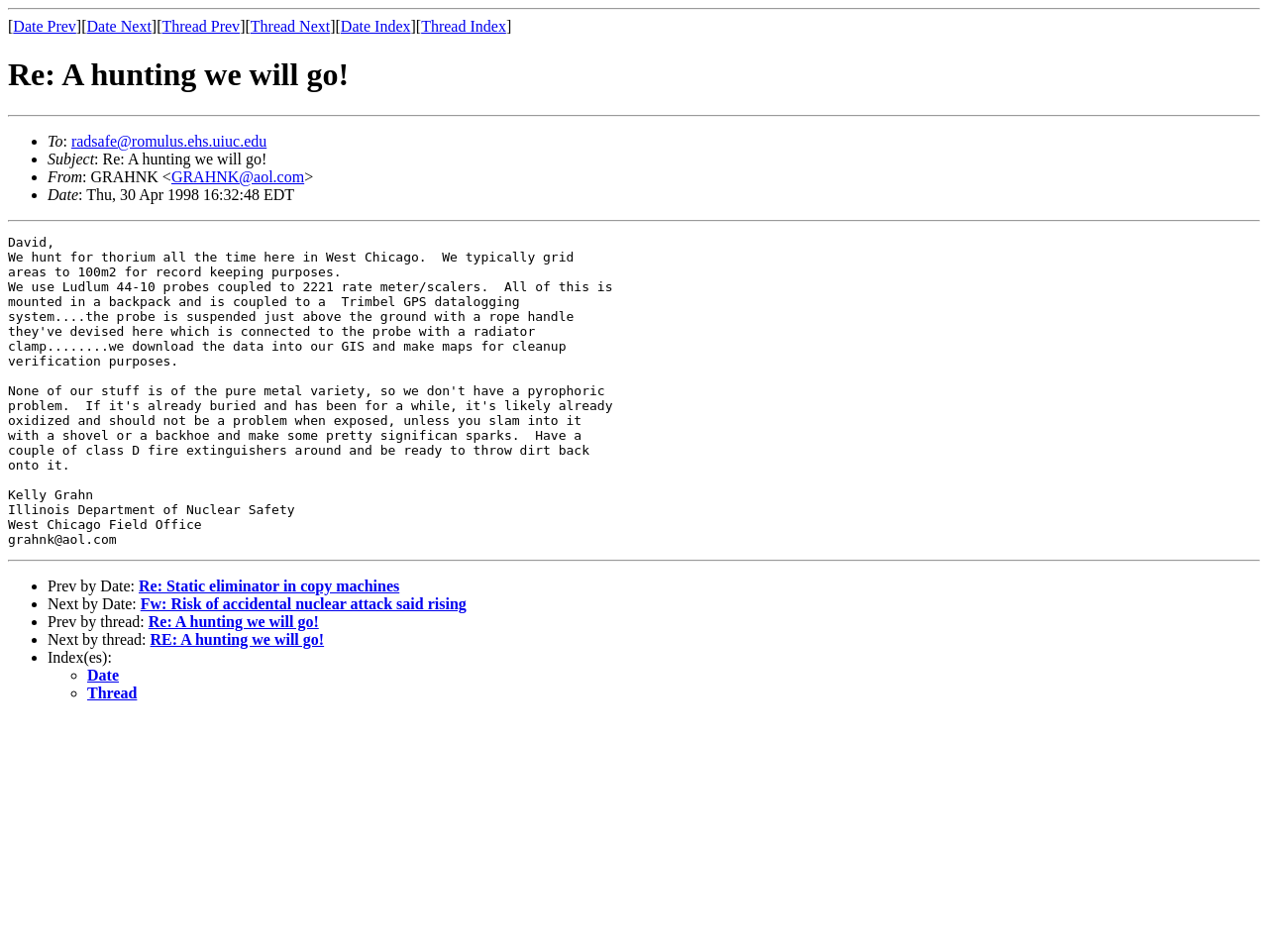Can you find the bounding box coordinates for the element that needs to be clicked to execute this instruction: "View date index"? The coordinates should be given as four float numbers between 0 and 1, i.e., [left, top, right, bottom].

[0.269, 0.019, 0.324, 0.036]